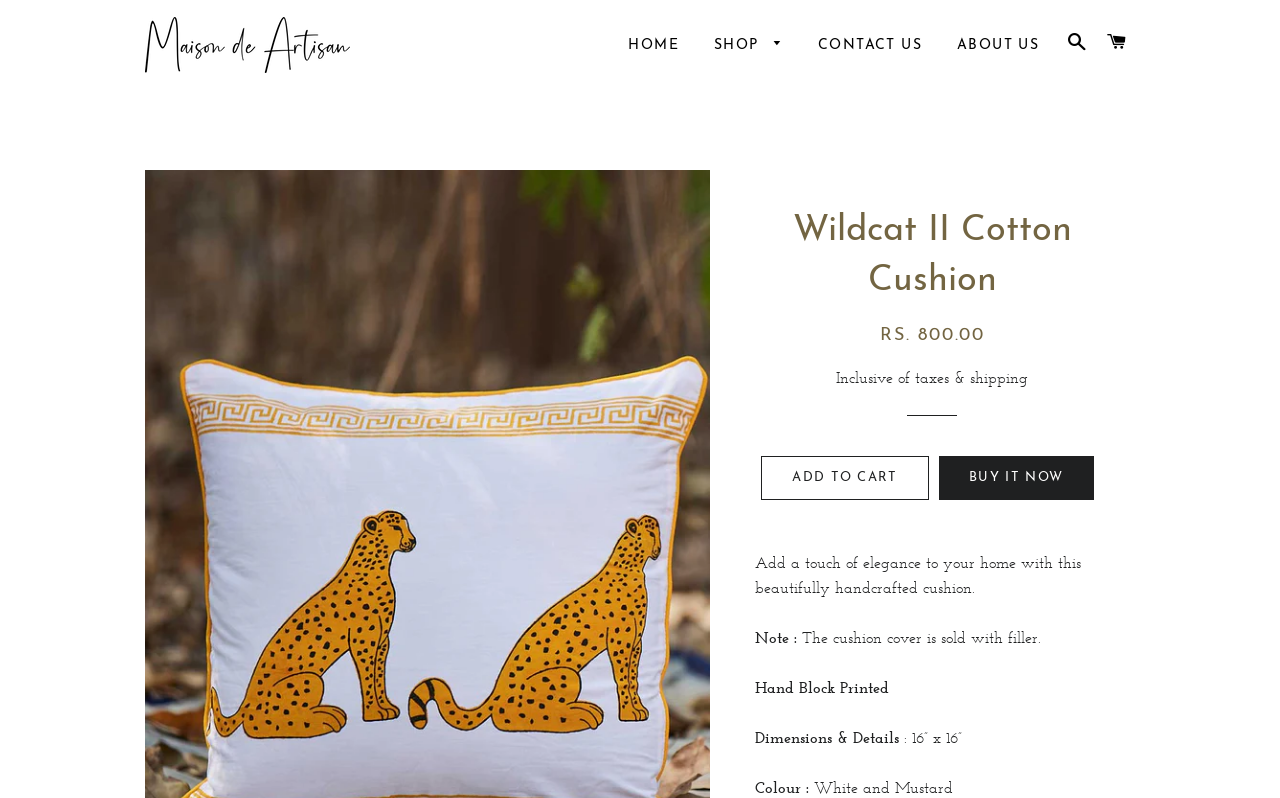Identify the bounding box coordinates of the area that should be clicked in order to complete the given instruction: "Click the CONTACT US link". The bounding box coordinates should be four float numbers between 0 and 1, i.e., [left, top, right, bottom].

[0.627, 0.025, 0.732, 0.09]